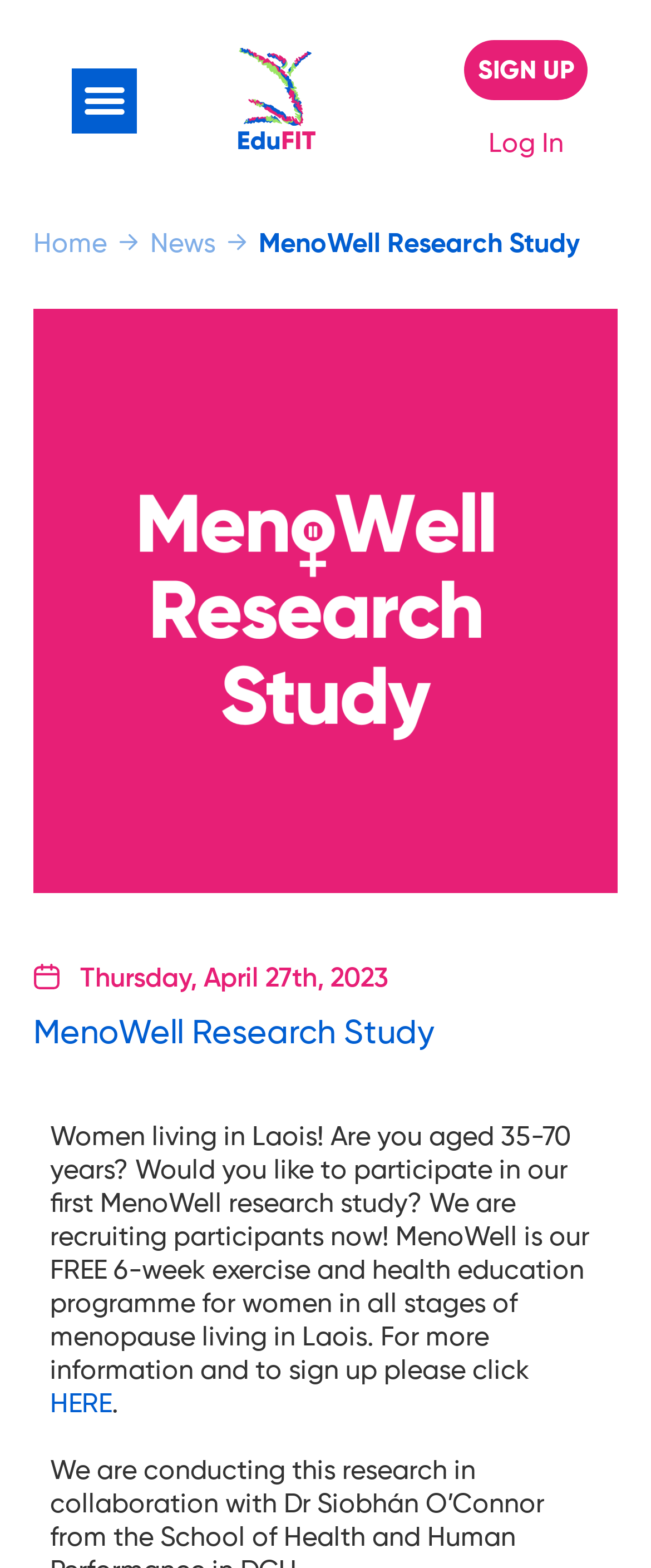Determine the bounding box coordinates for the UI element with the following description: "HERE". The coordinates should be four float numbers between 0 and 1, represented as [left, top, right, bottom].

[0.077, 0.885, 0.172, 0.905]